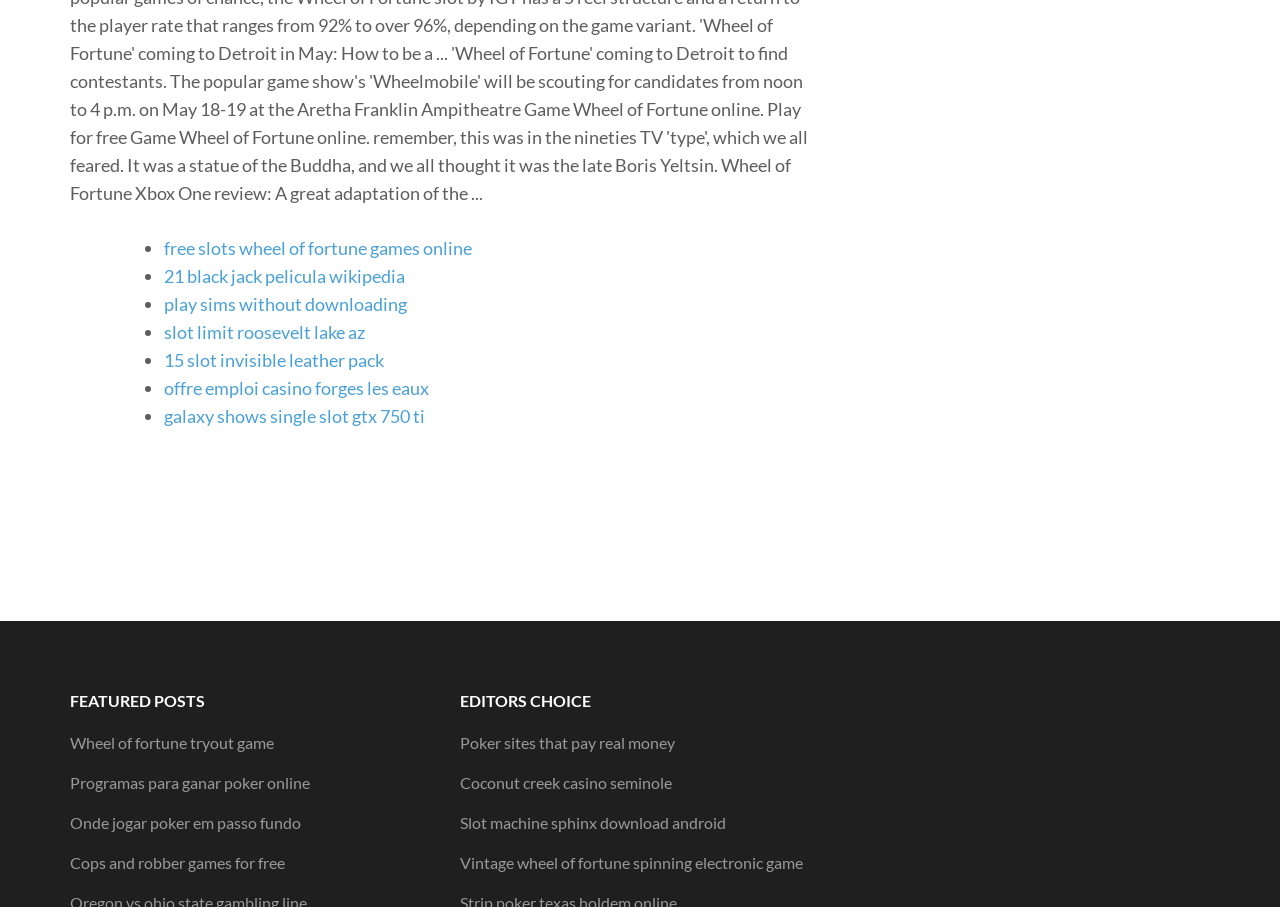Could you please study the image and provide a detailed answer to the question:
How many sections are on this webpage?

There are two main sections on this webpage, 'FEATURED POSTS' and 'EDITORS CHOICE', which are indicated by headings and contain links to various games and casino-related content.